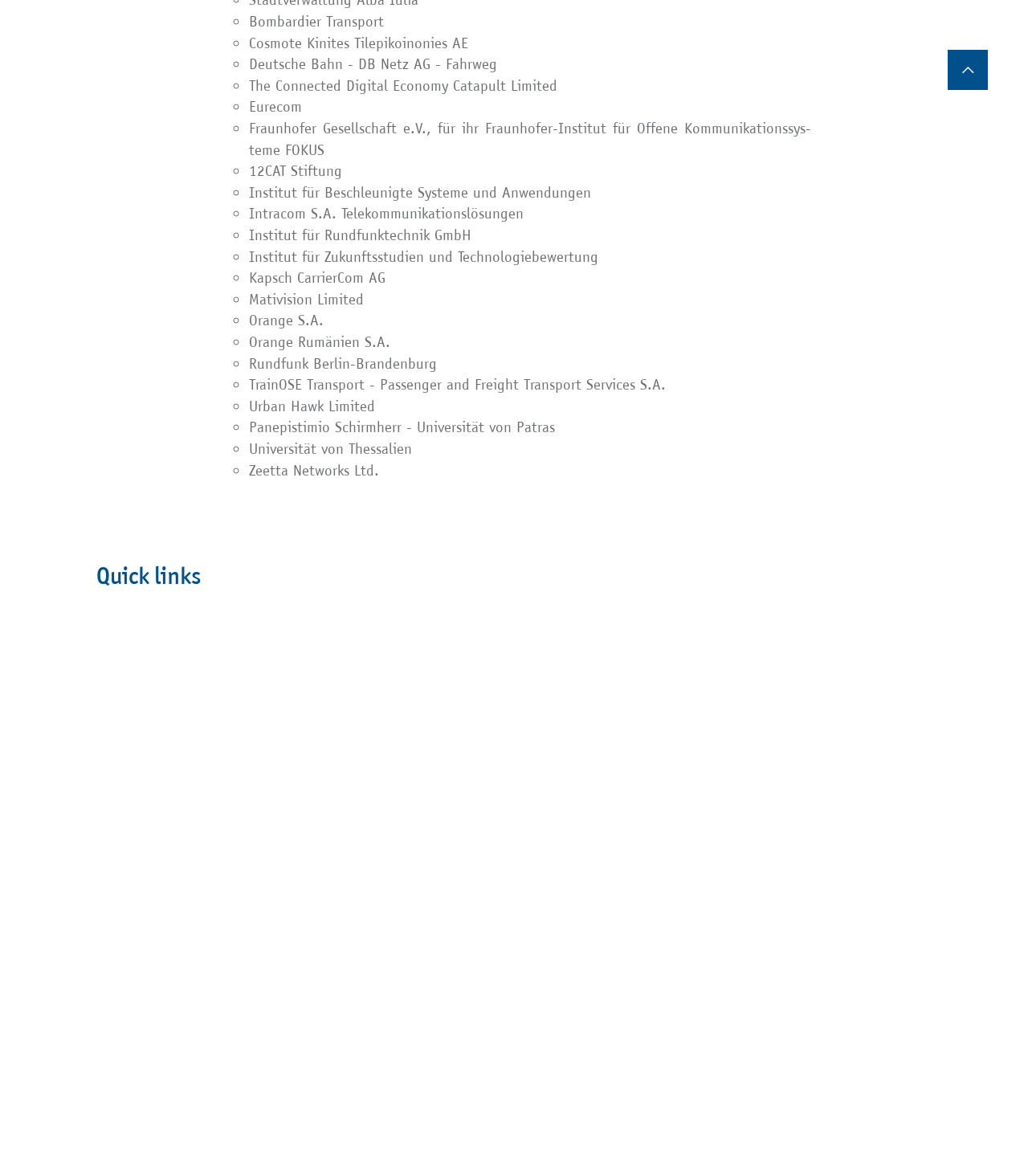Please locate the bounding box coordinates of the region I need to click to follow this instruction: "visit the homepage".

None